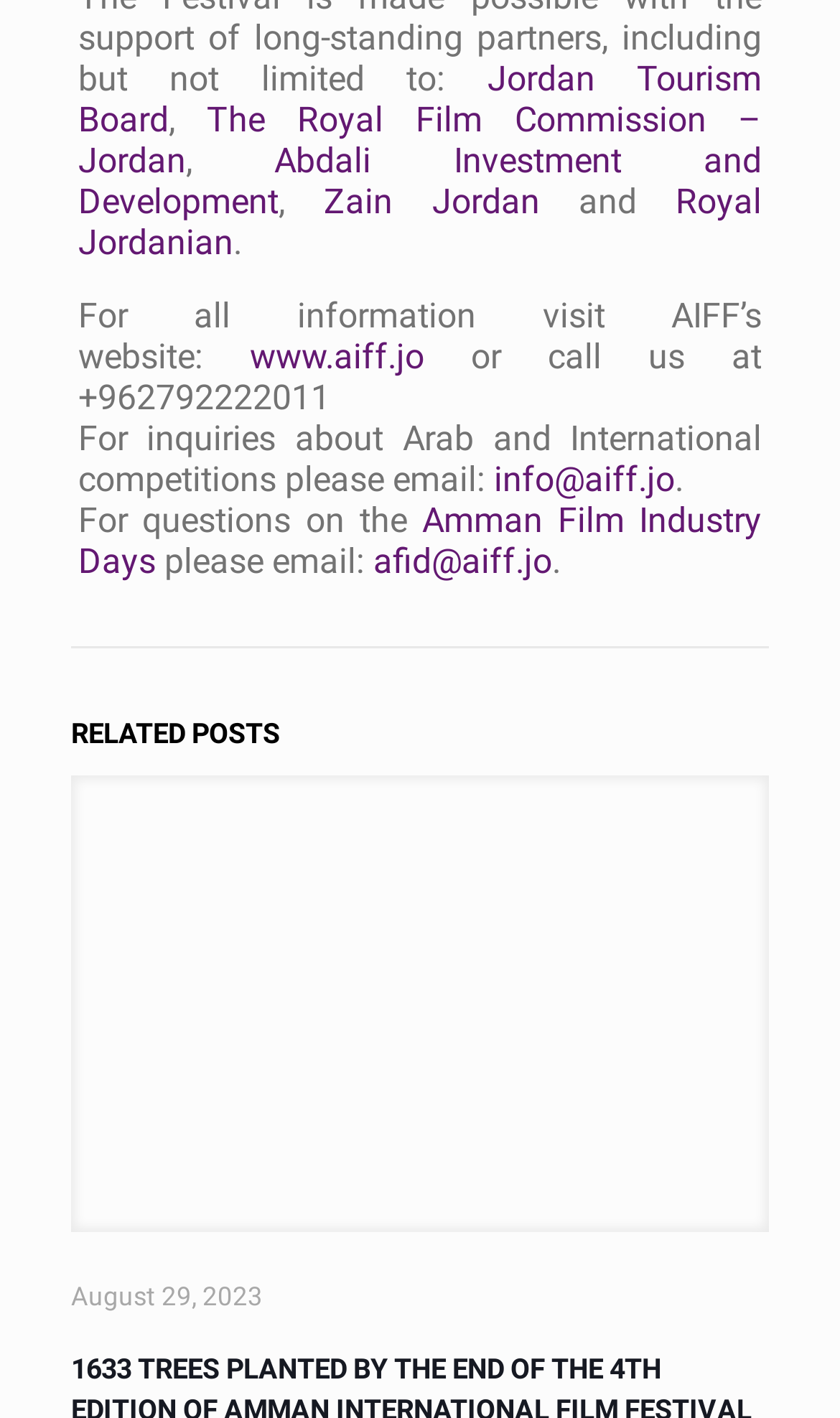Identify the bounding box coordinates of the element to click to follow this instruction: 'Contact Royal Jordanian'. Ensure the coordinates are four float values between 0 and 1, provided as [left, top, right, bottom].

[0.093, 0.127, 0.907, 0.185]